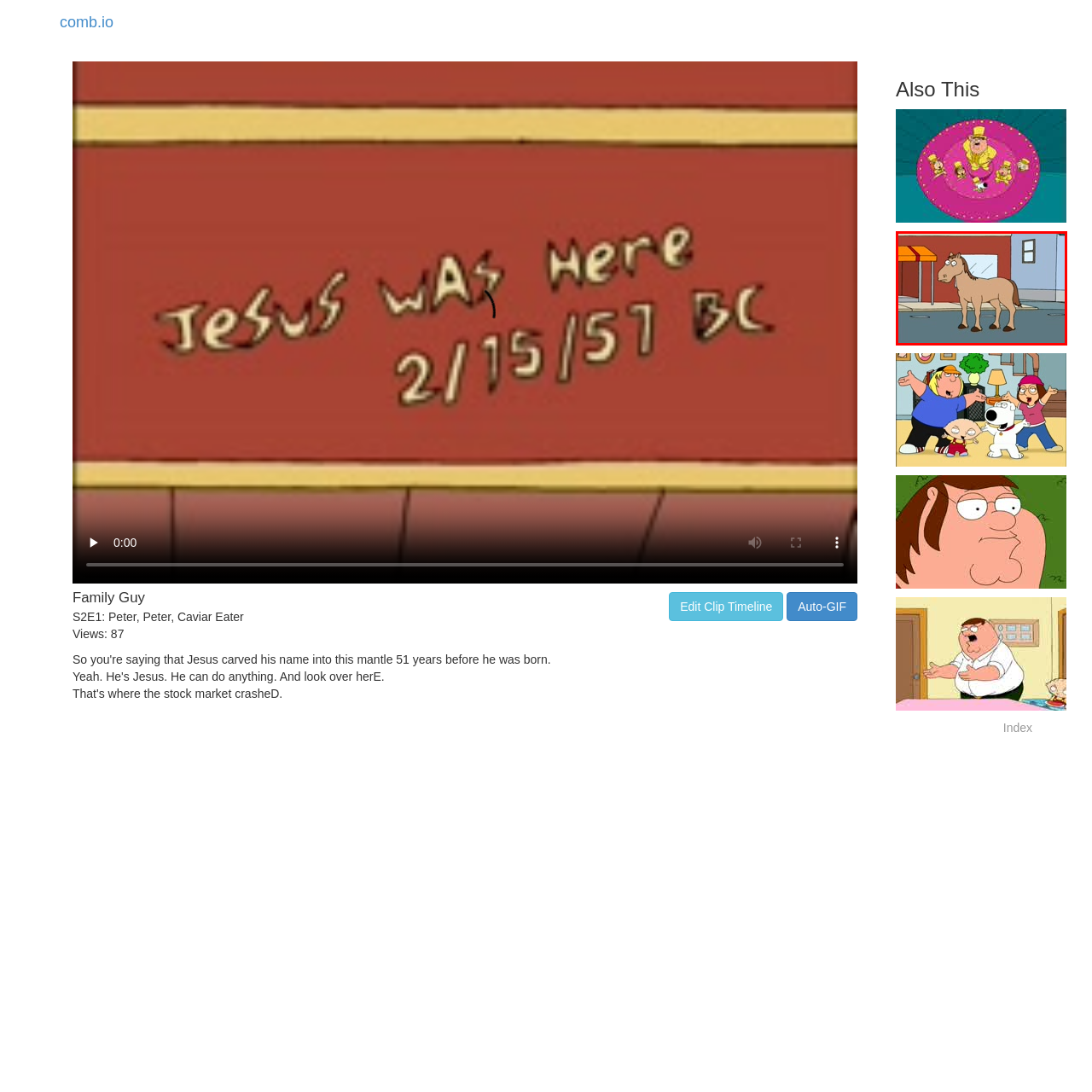Direct your attention to the image encased in a red frame, What type of establishment is hinted at in the background? Please answer in one word or a brief phrase.

Casual